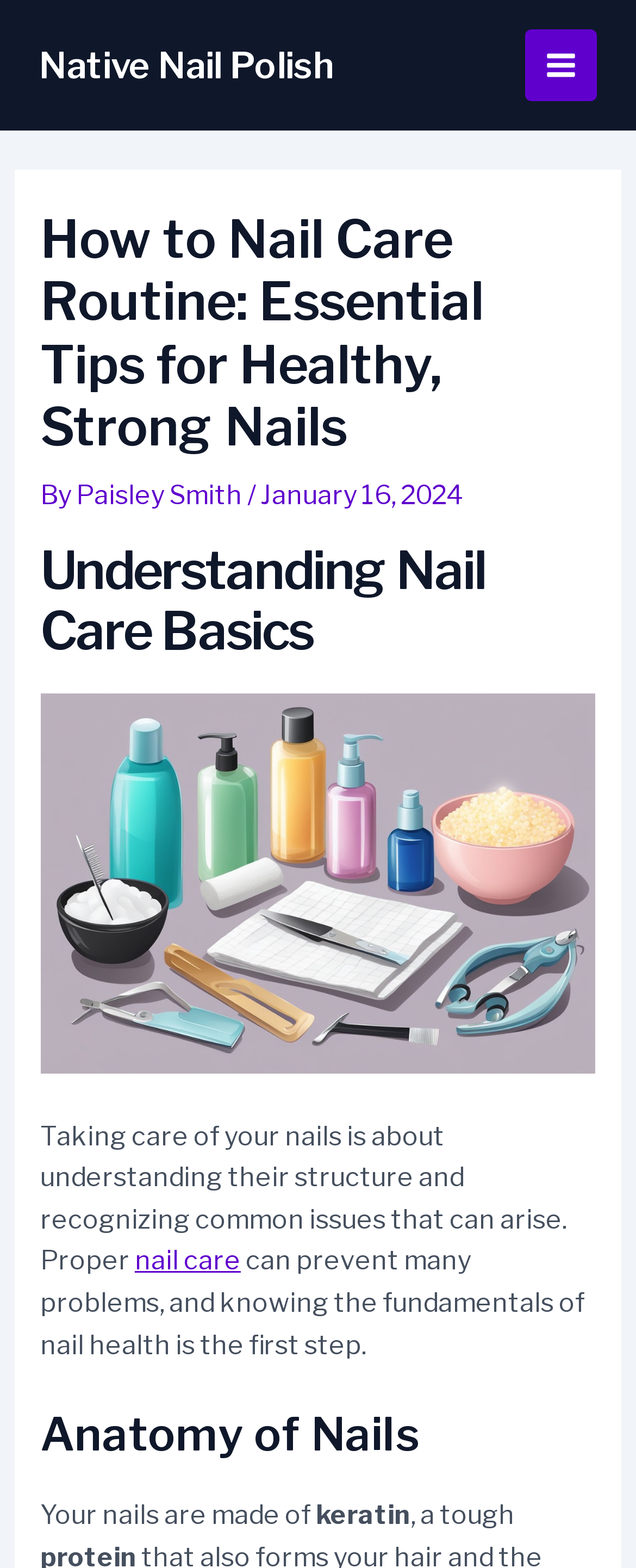Explain in detail what you observe on this webpage.

The webpage is about nail care, with a focus on understanding the basics of nail care and recognizing common issues. At the top left of the page, there is a link to "Native Nail Polish". On the top right, there is a button labeled "Main Menu" with an accompanying image. 

Below the menu button, there is a header section that spans the width of the page. It contains a heading that reads "How to Nail Care Routine: Essential Tips for Healthy, Strong Nails", followed by the author's name, "Paisley Smith", and the date "January 16, 2024". 

The main content of the page is divided into sections, each with its own heading. The first section is titled "Understanding Nail Care Basics" and contains a paragraph of text that explains the importance of understanding nail care. The text mentions that proper nail care can prevent many problems. 

Further down the page, there is another section titled "Anatomy of Nails", which discusses the composition of nails, stating that they are made of keratin, a tough protein.